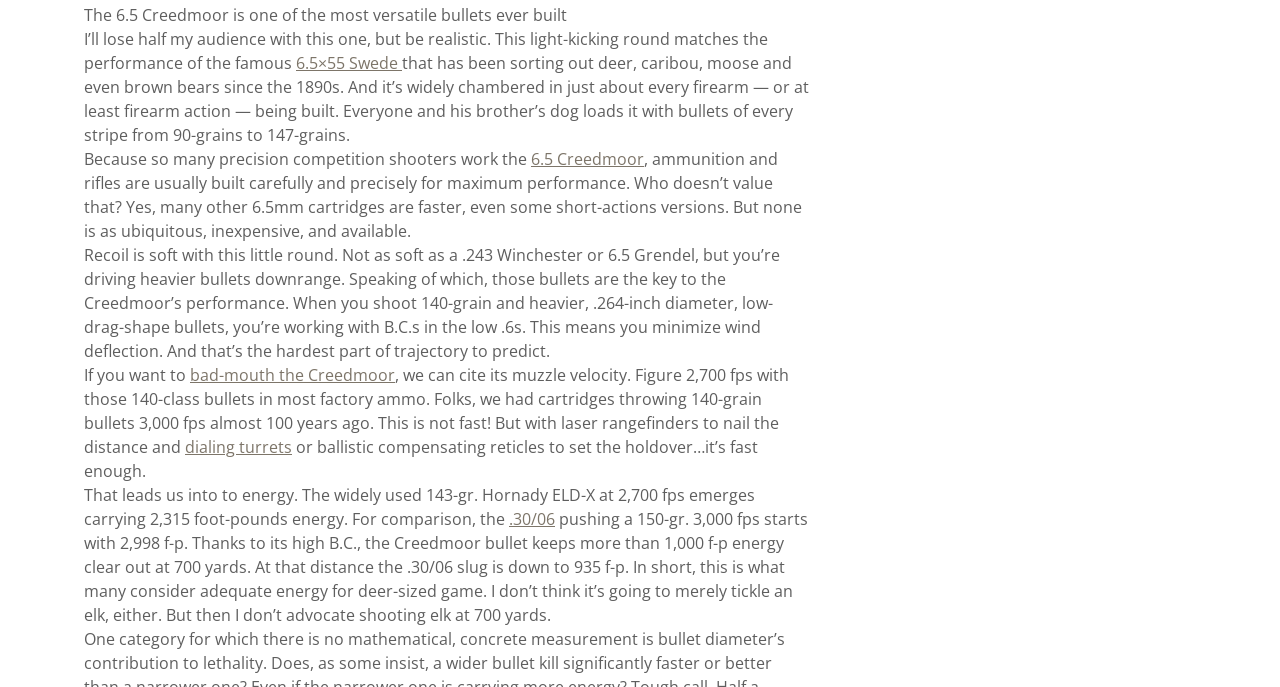What is the energy of the 143-gr. Hornady ELD-X at 2,700 fps?
Give a single word or phrase answer based on the content of the image.

2,315 foot-pounds